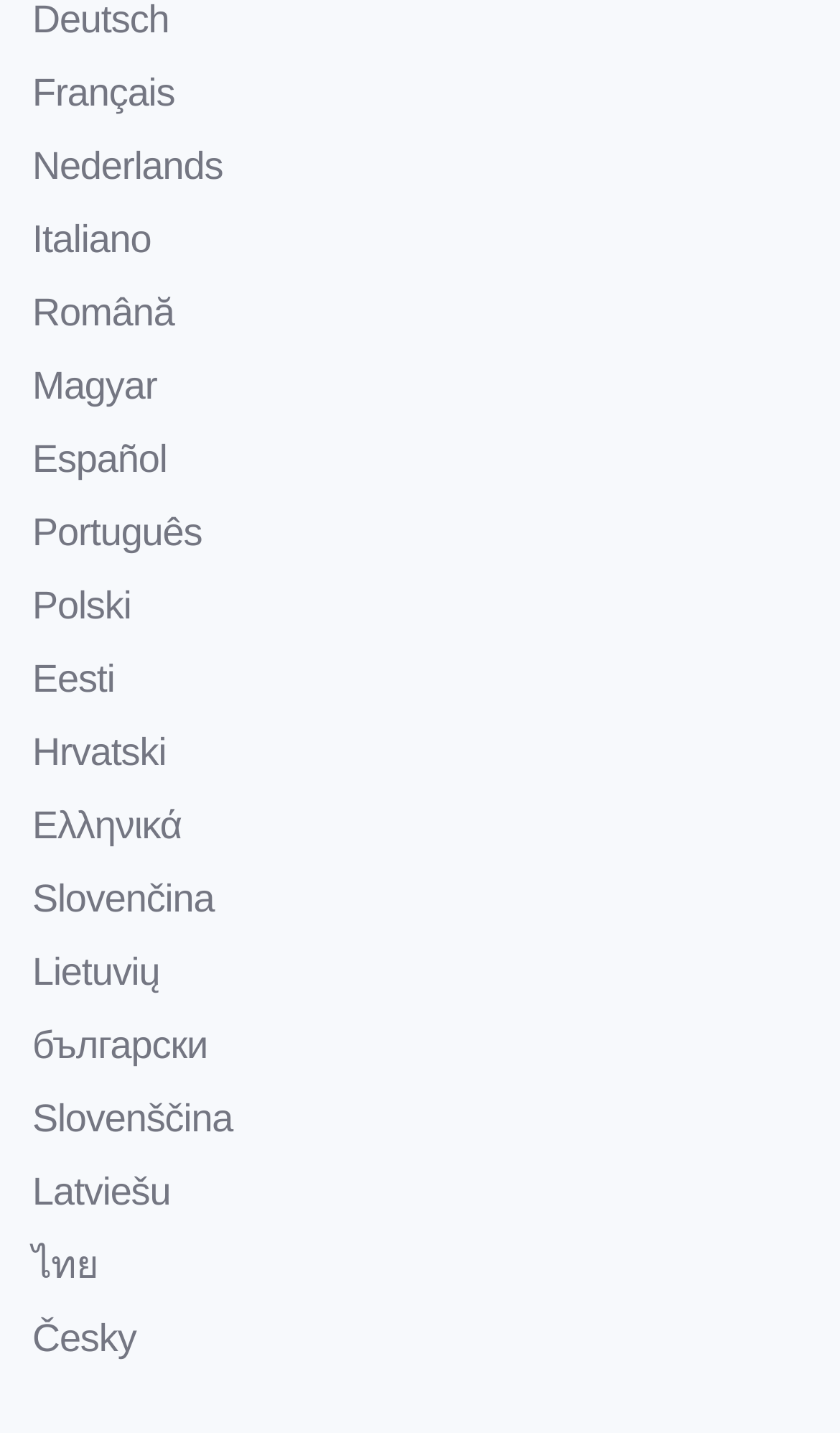Is there a language option for English?
Look at the screenshot and respond with one word or a short phrase.

No